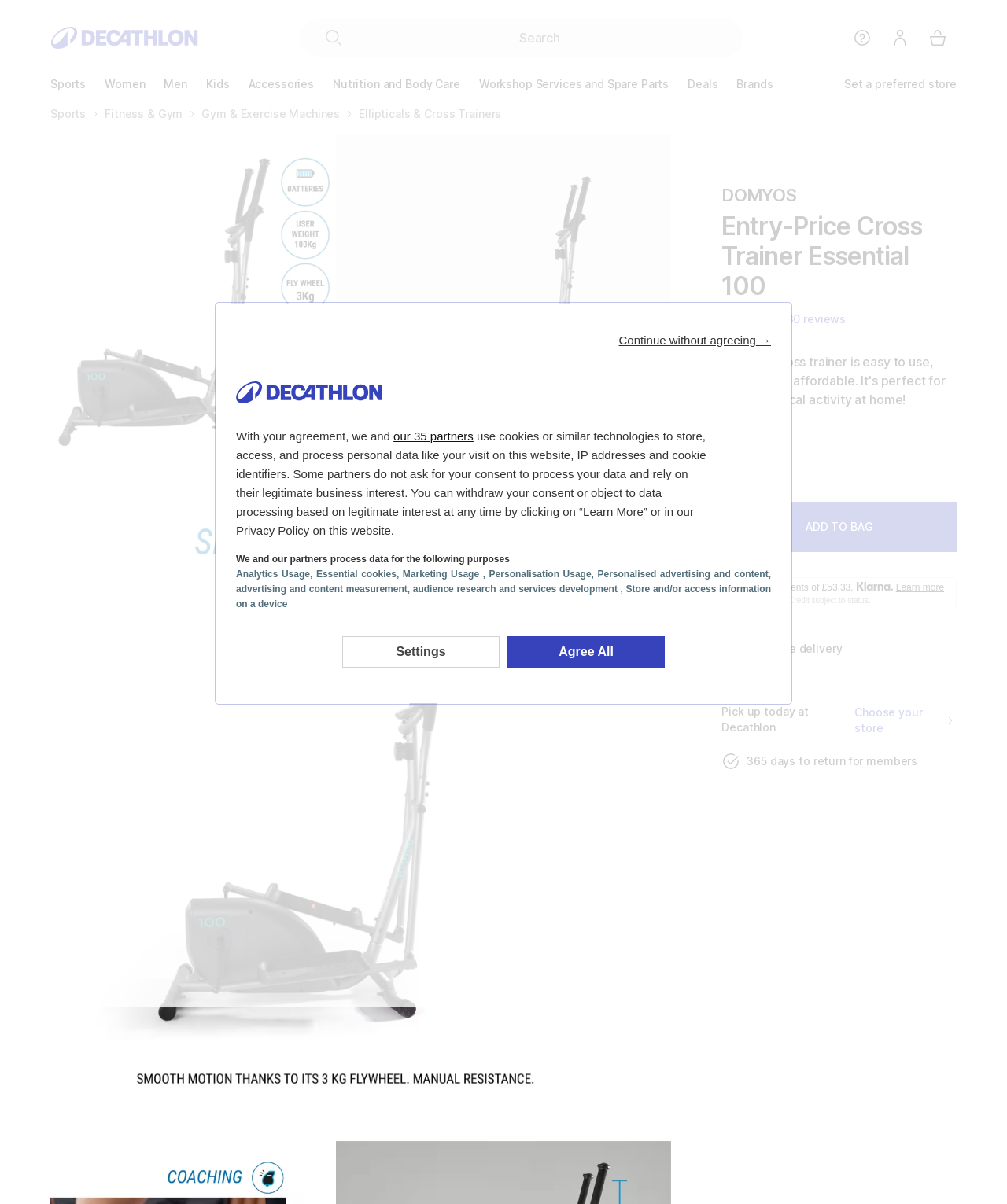What is the rating of the Entry-Price Cross Trainer Essential 100?
Based on the screenshot, provide a one-word or short-phrase response.

4.3 out of 5